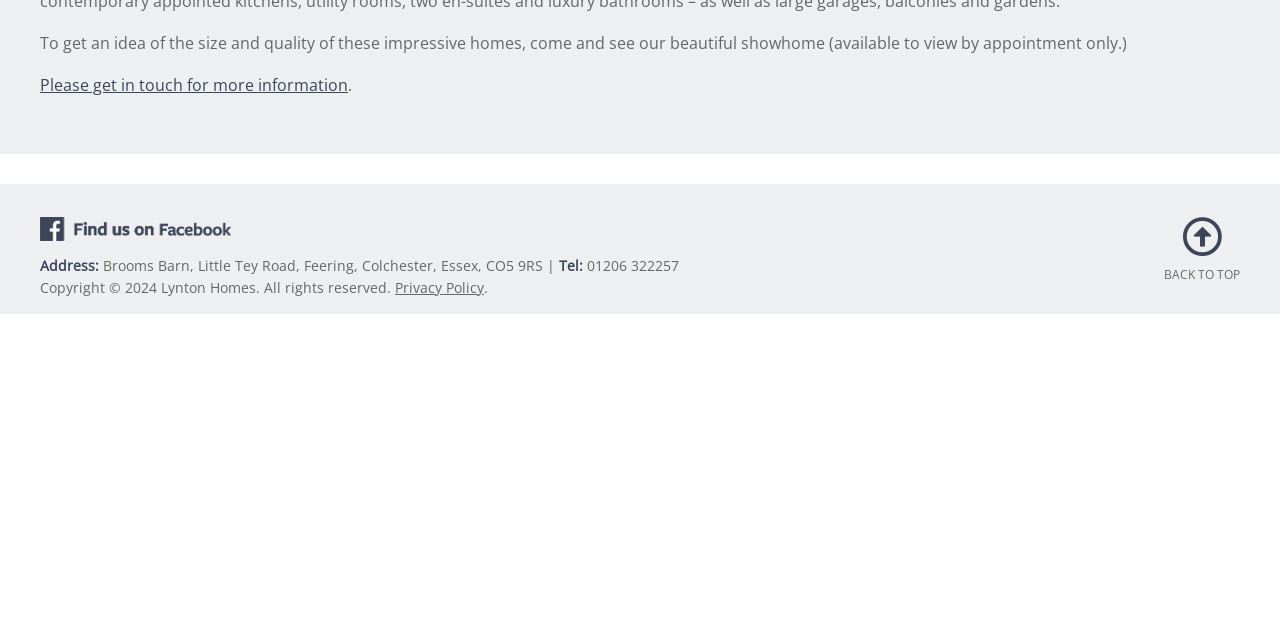Identify the bounding box coordinates for the UI element mentioned here: "Privacy Policy". Provide the coordinates as four float values between 0 and 1, i.e., [left, top, right, bottom].

[0.309, 0.434, 0.378, 0.464]